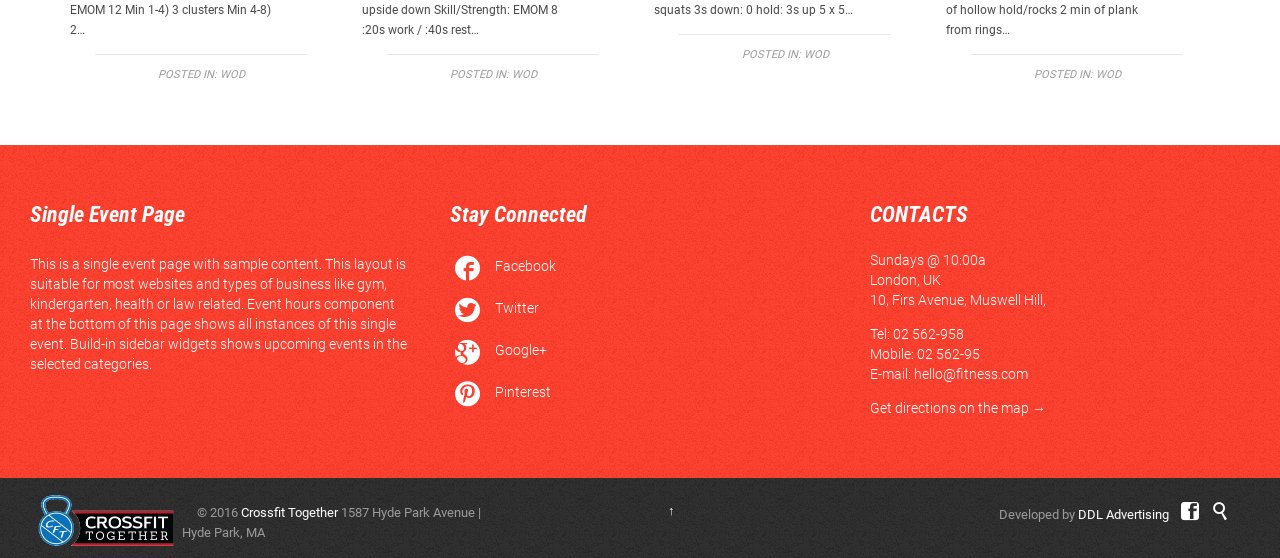Locate the bounding box coordinates of the clickable region necessary to complete the following instruction: "Contact via email". Provide the coordinates in the format of four float numbers between 0 and 1, i.e., [left, top, right, bottom].

[0.714, 0.655, 0.803, 0.684]